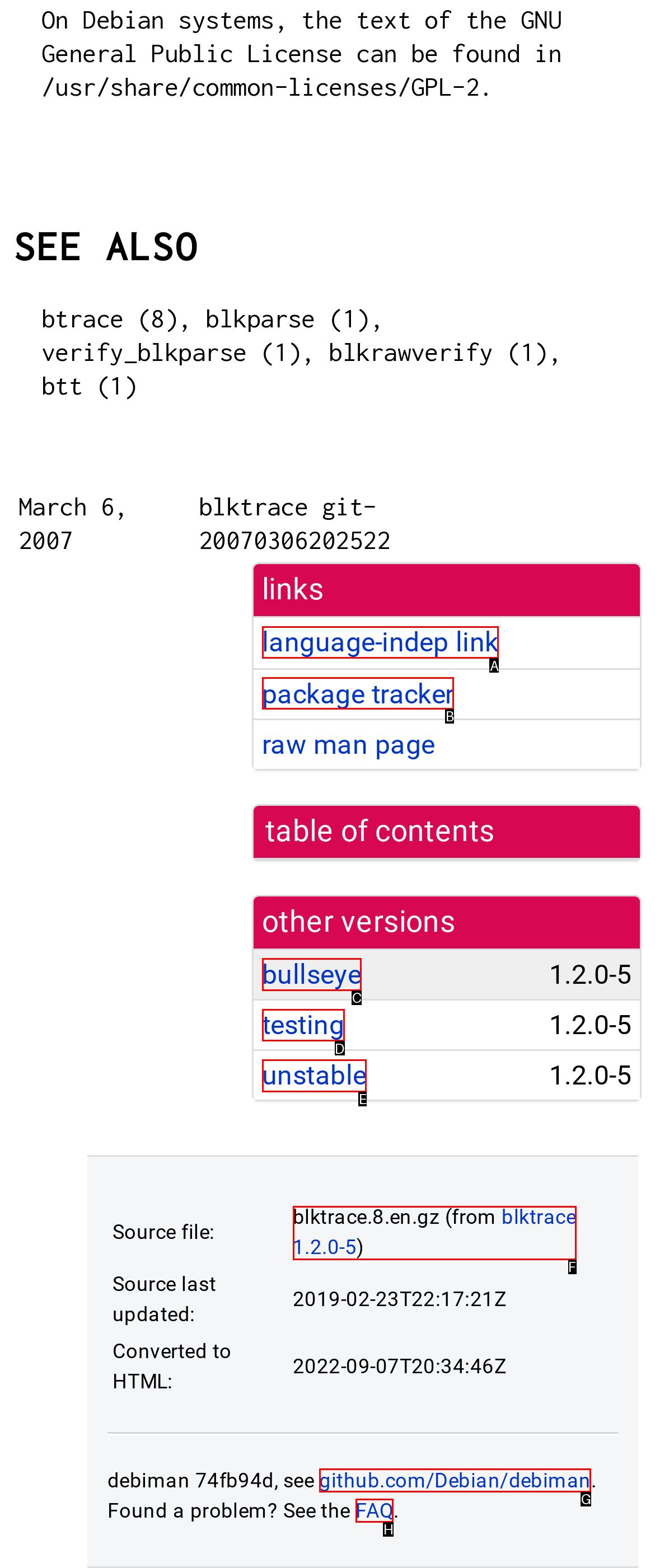Given the description: Menu, choose the HTML element that matches it. Indicate your answer with the letter of the option.

None